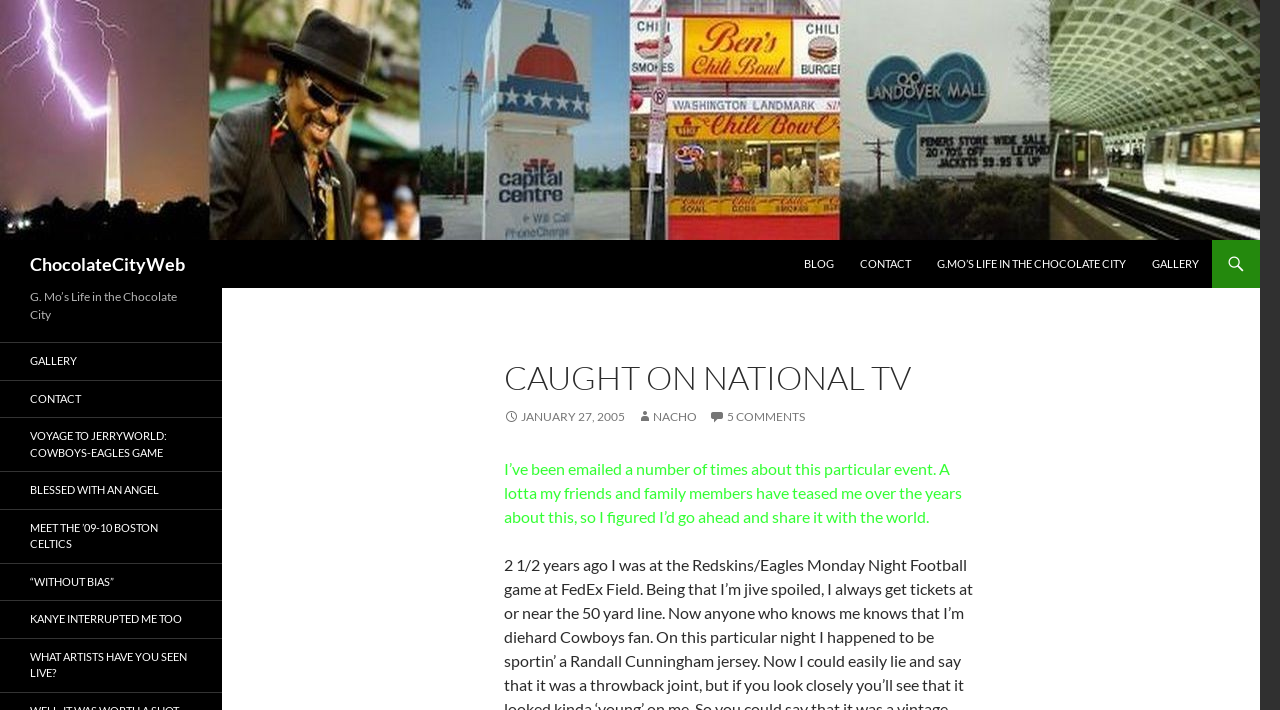Identify the bounding box for the described UI element: "Meet the ’09-10 Boston Celtics".

[0.0, 0.718, 0.173, 0.792]